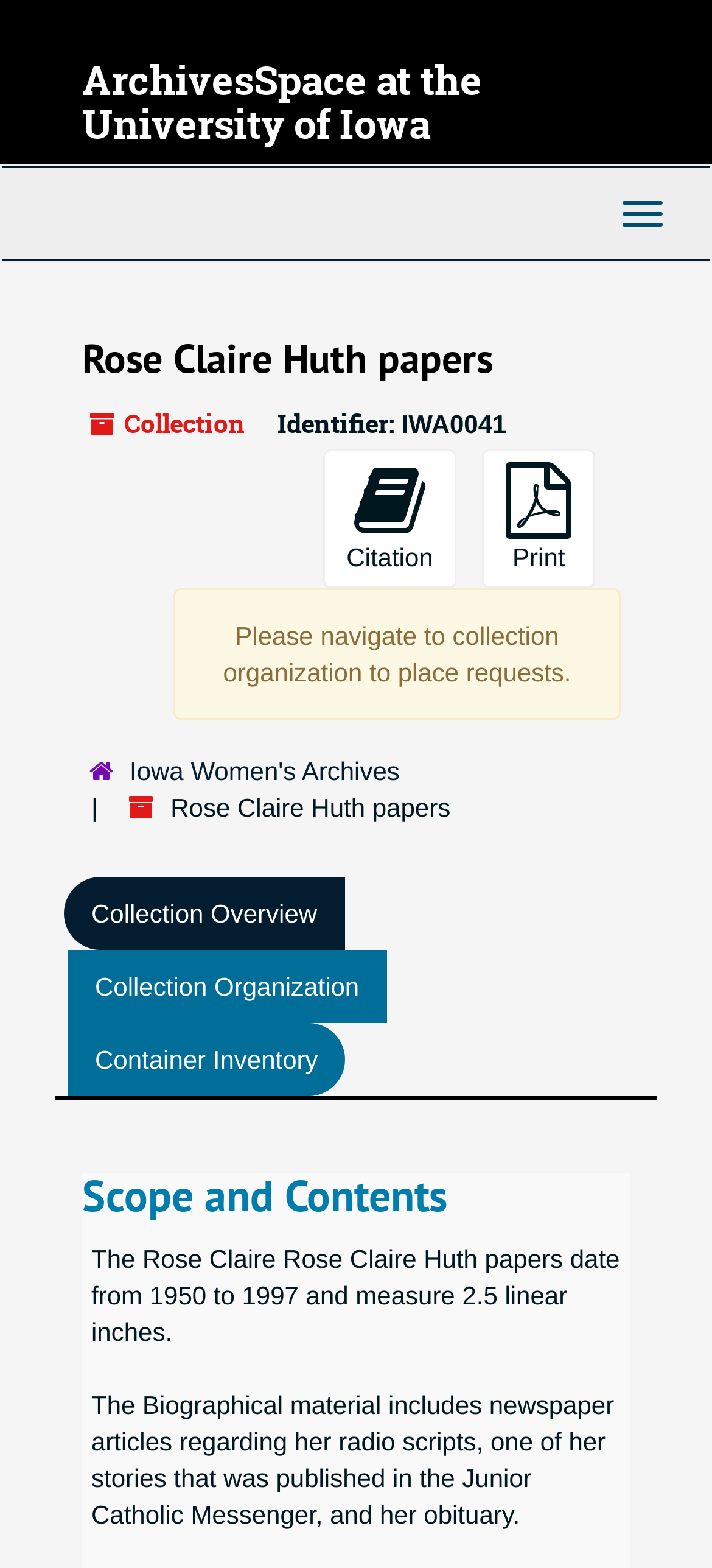Find the bounding box coordinates for the UI element whose description is: "Iowa Women's Archives". The coordinates should be four float numbers between 0 and 1, in the format [left, top, right, bottom].

[0.182, 0.483, 0.561, 0.501]